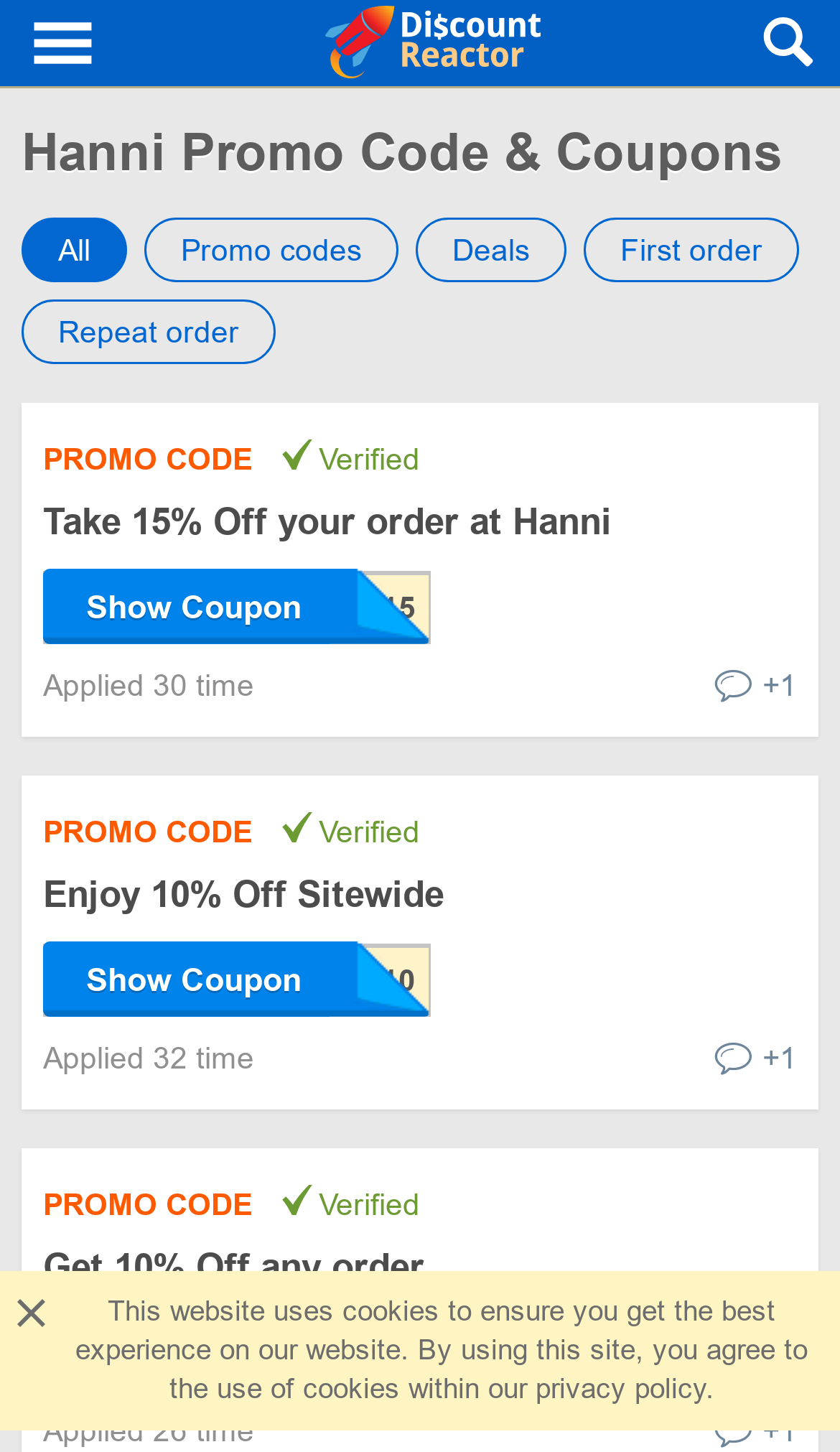How many times has the 'WELCOME15' promo code been applied?
Deliver a detailed and extensive answer to the question.

I looked at the details of the 'WELCOME15' promo code and found that it has been applied 30 times.